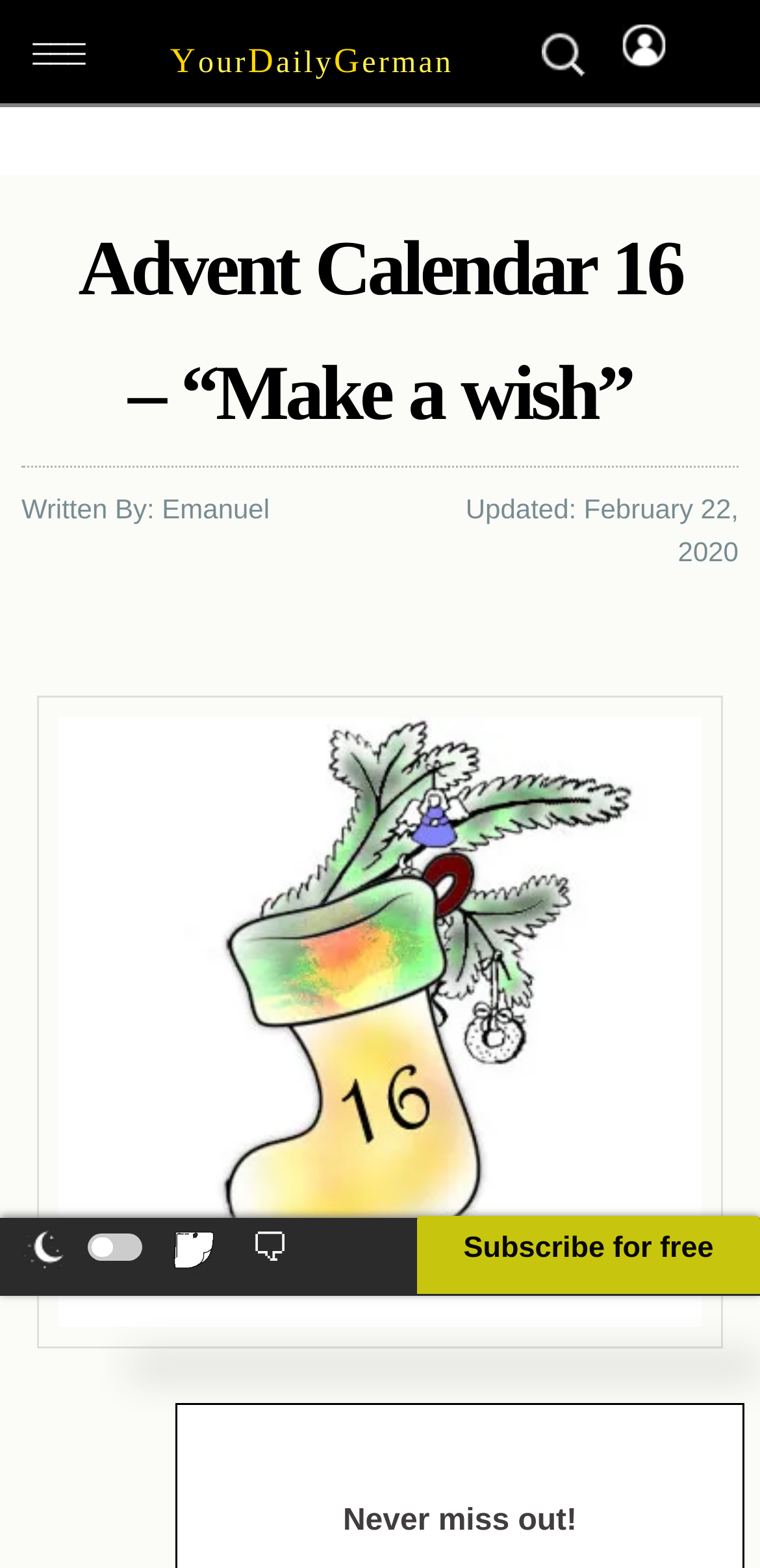Can you determine the bounding box coordinates of the area that needs to be clicked to fulfill the following instruction: "Click on 'log in'"?

[0.814, 0.029, 0.878, 0.05]